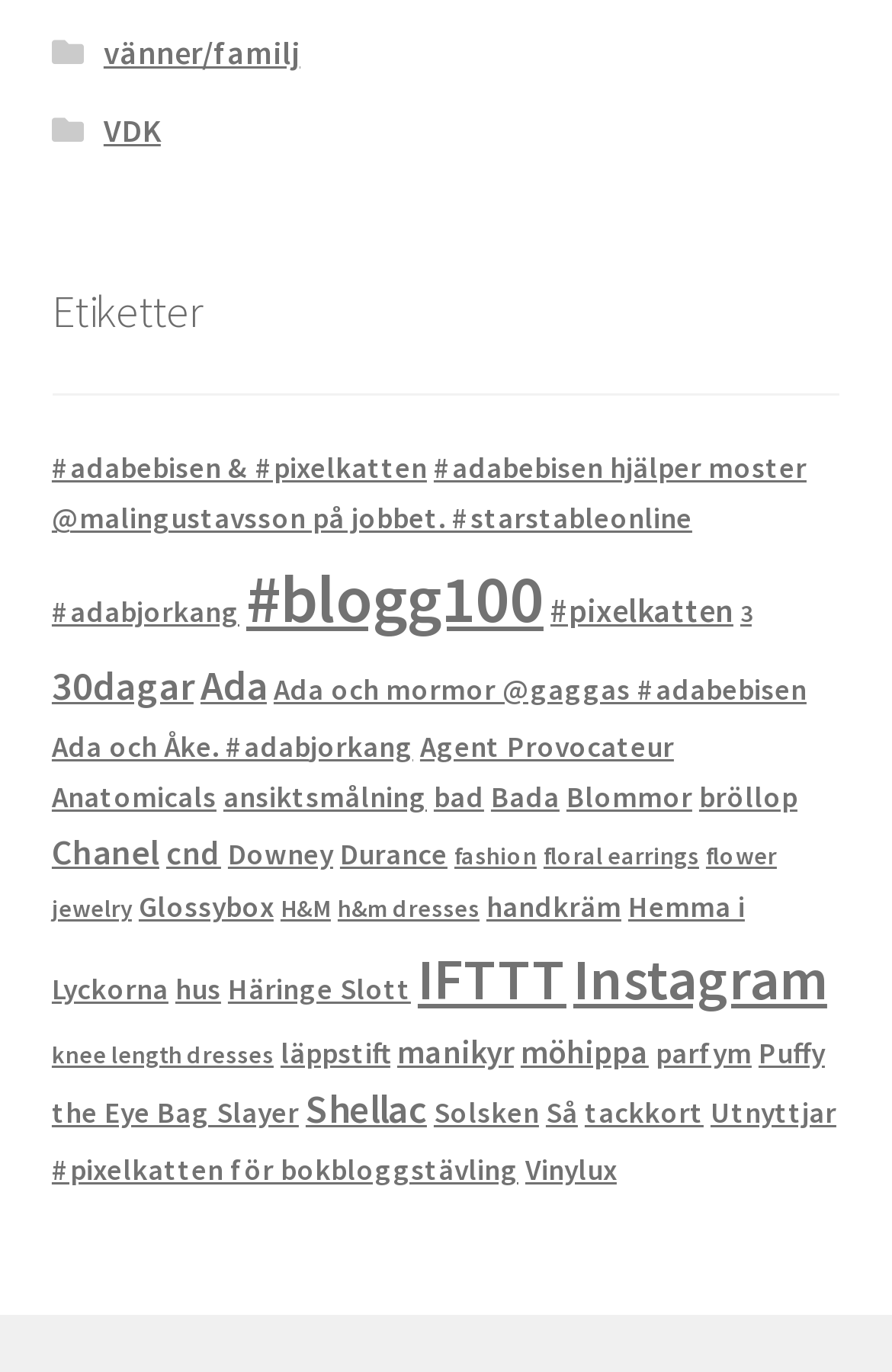Determine the bounding box coordinates for the area that should be clicked to carry out the following instruction: "Open the hashtag '#IFTTT'".

[0.468, 0.686, 0.635, 0.74]